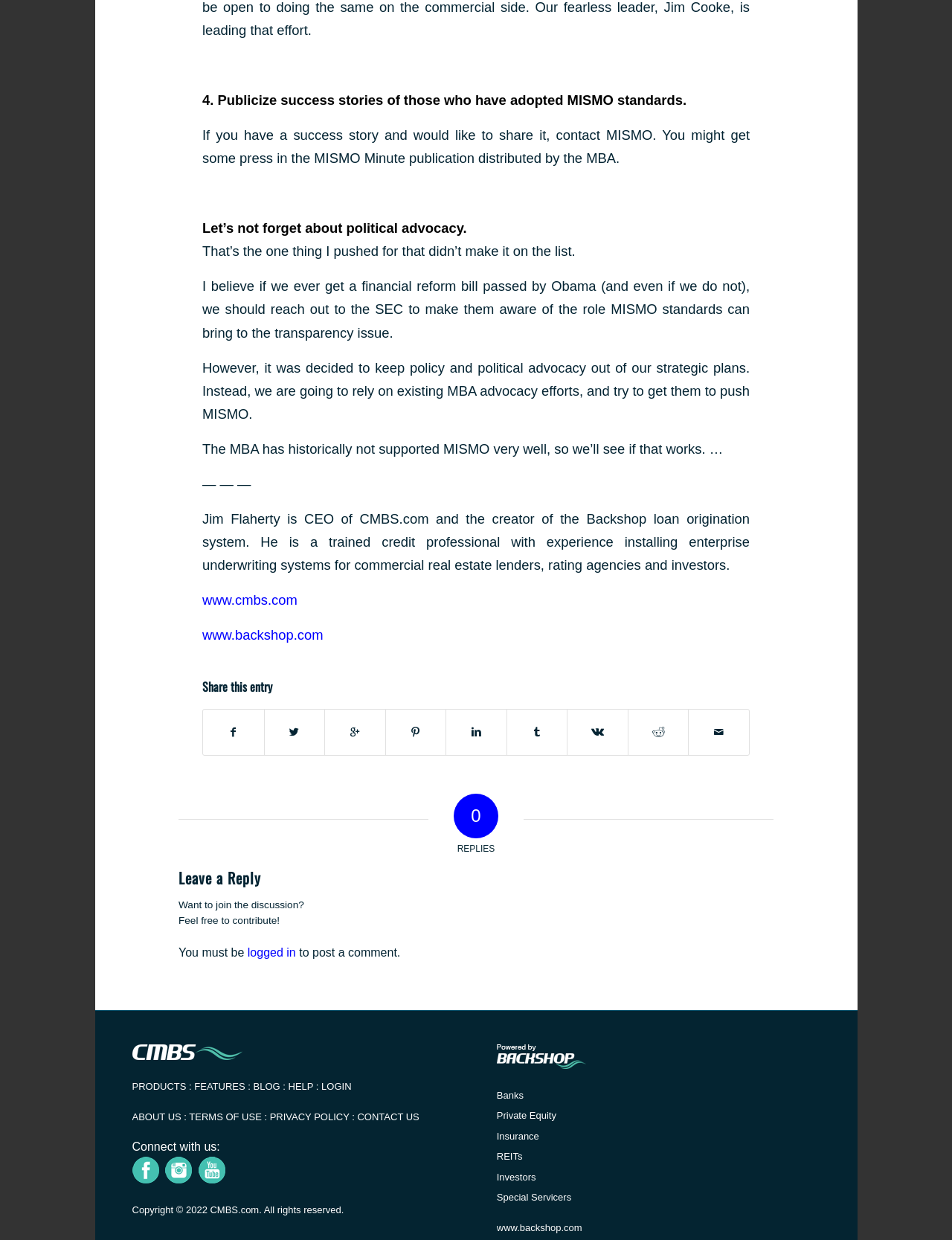Locate the bounding box coordinates of the element that needs to be clicked to carry out the instruction: "Click the 'Share this entry' button". The coordinates should be given as four float numbers ranging from 0 to 1, i.e., [left, top, right, bottom].

[0.212, 0.549, 0.788, 0.559]